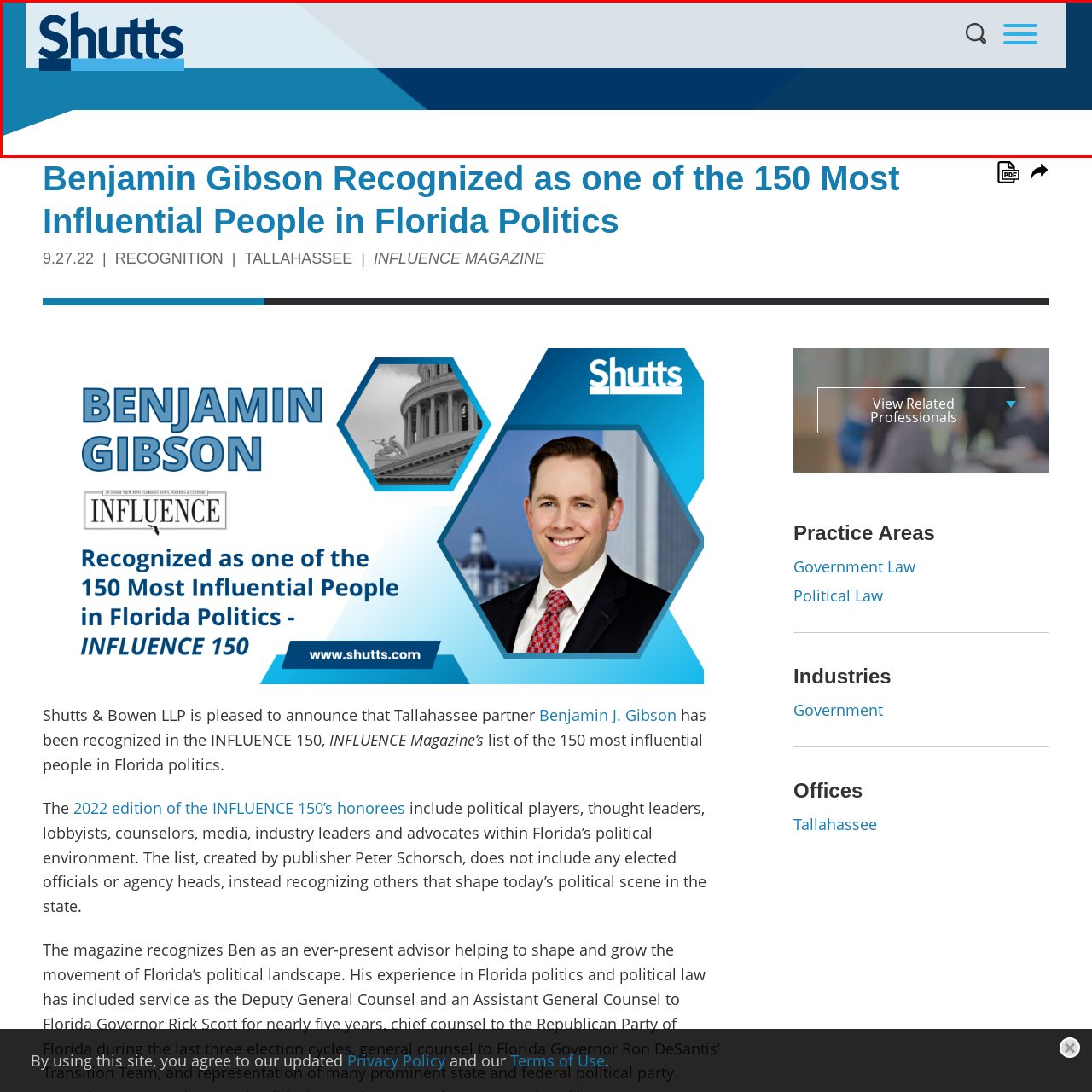What is the purpose of the webpage layout?
Inspect the image within the red bounding box and answer the question in detail.

The layout of the webpage is designed to emphasize clarity and accessibility, making it easy for visitors to navigate related content about Gibson's achievements and the firm's services in governmental and political law, providing a user-friendly experience for the website visitors.